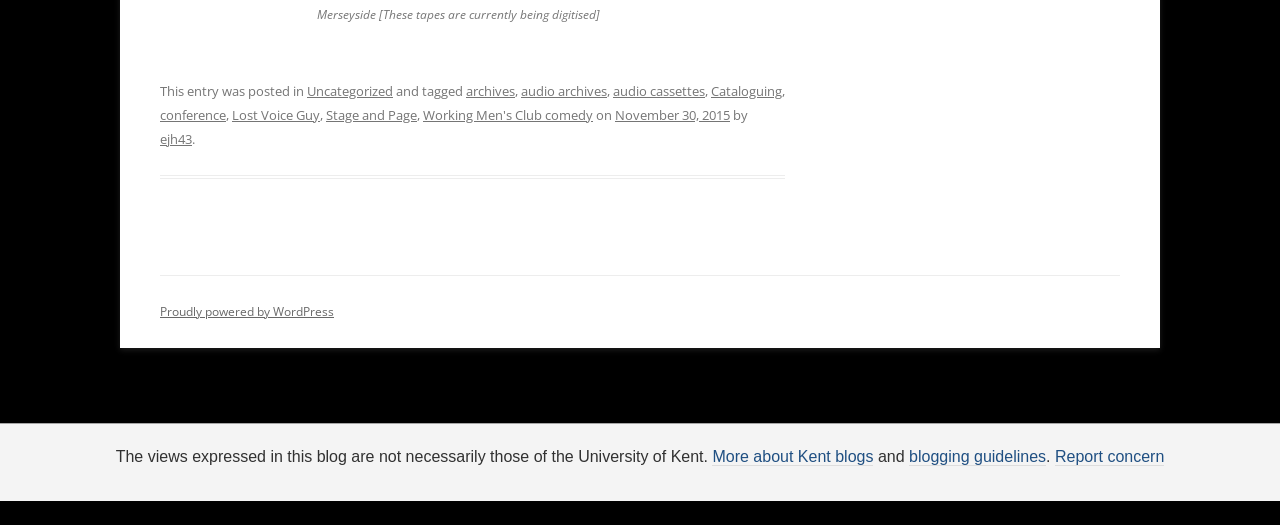Can you find the bounding box coordinates for the element that needs to be clicked to execute this instruction: "Visit the 'audio archives' page"? The coordinates should be given as four float numbers between 0 and 1, i.e., [left, top, right, bottom].

[0.407, 0.155, 0.474, 0.19]